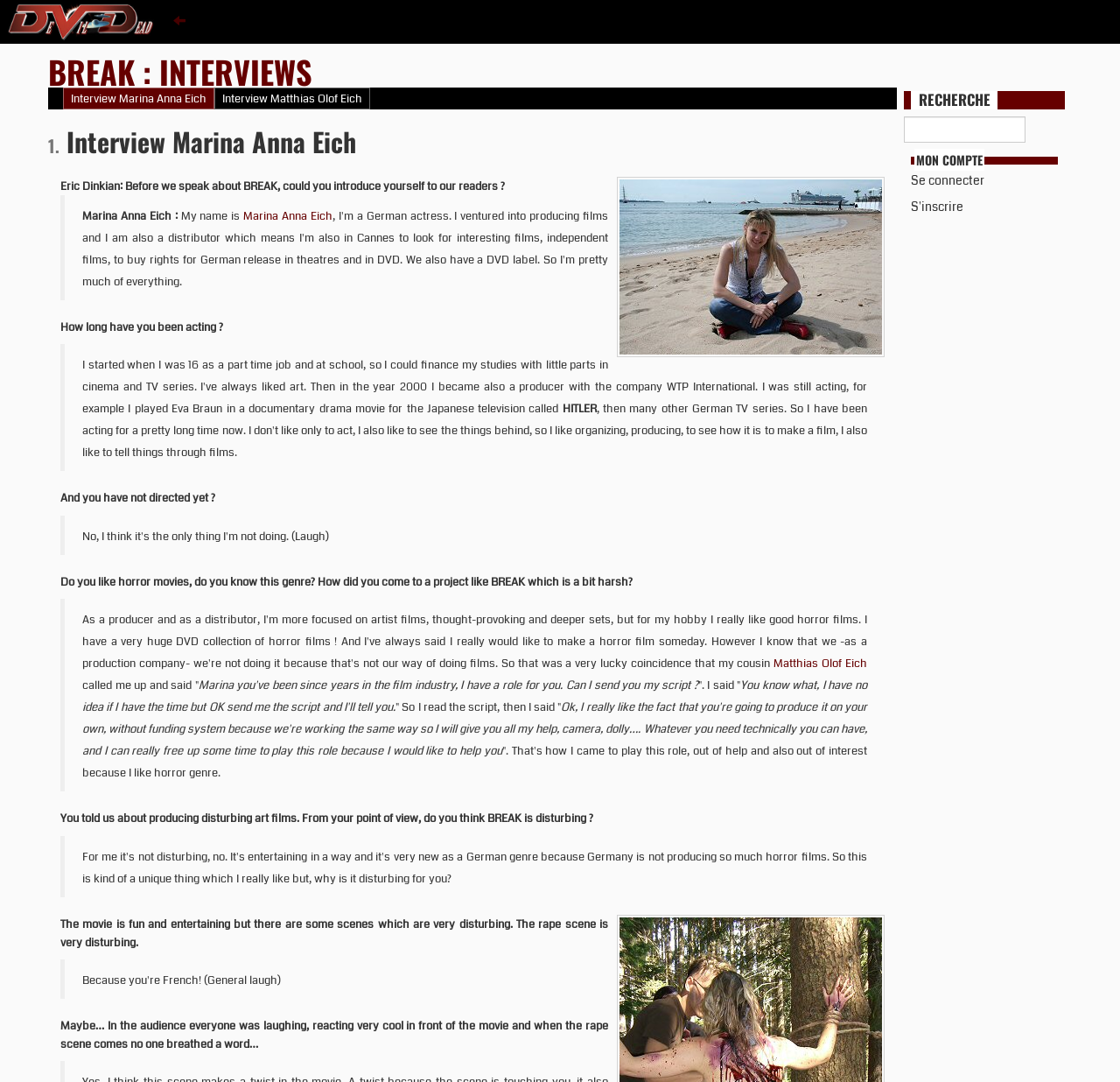Find the bounding box coordinates for the HTML element described as: "more...". The coordinates should consist of four float values between 0 and 1, i.e., [left, top, right, bottom].

None